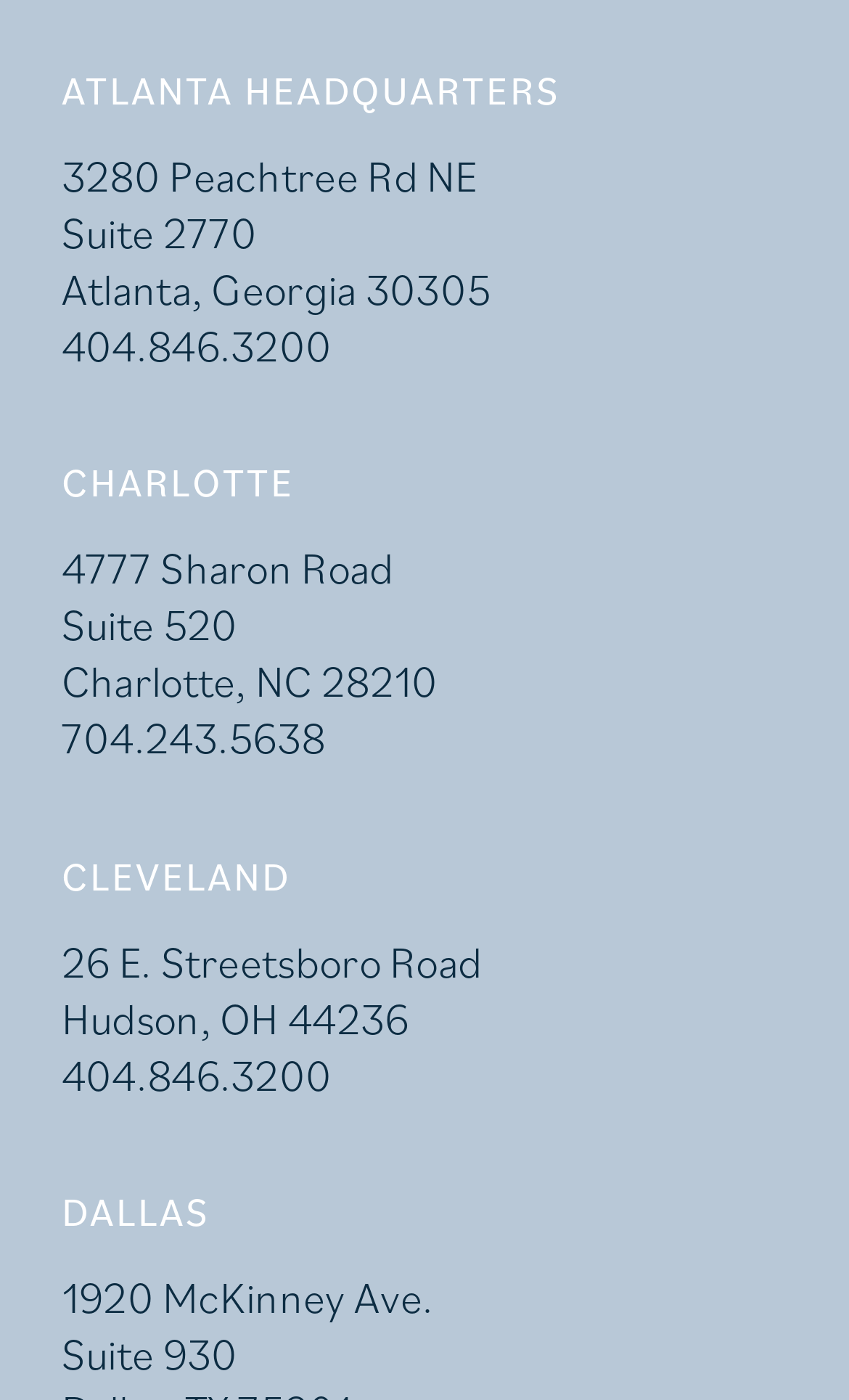Answer this question in one word or a short phrase: What is the city of the third office listed?

Cleveland